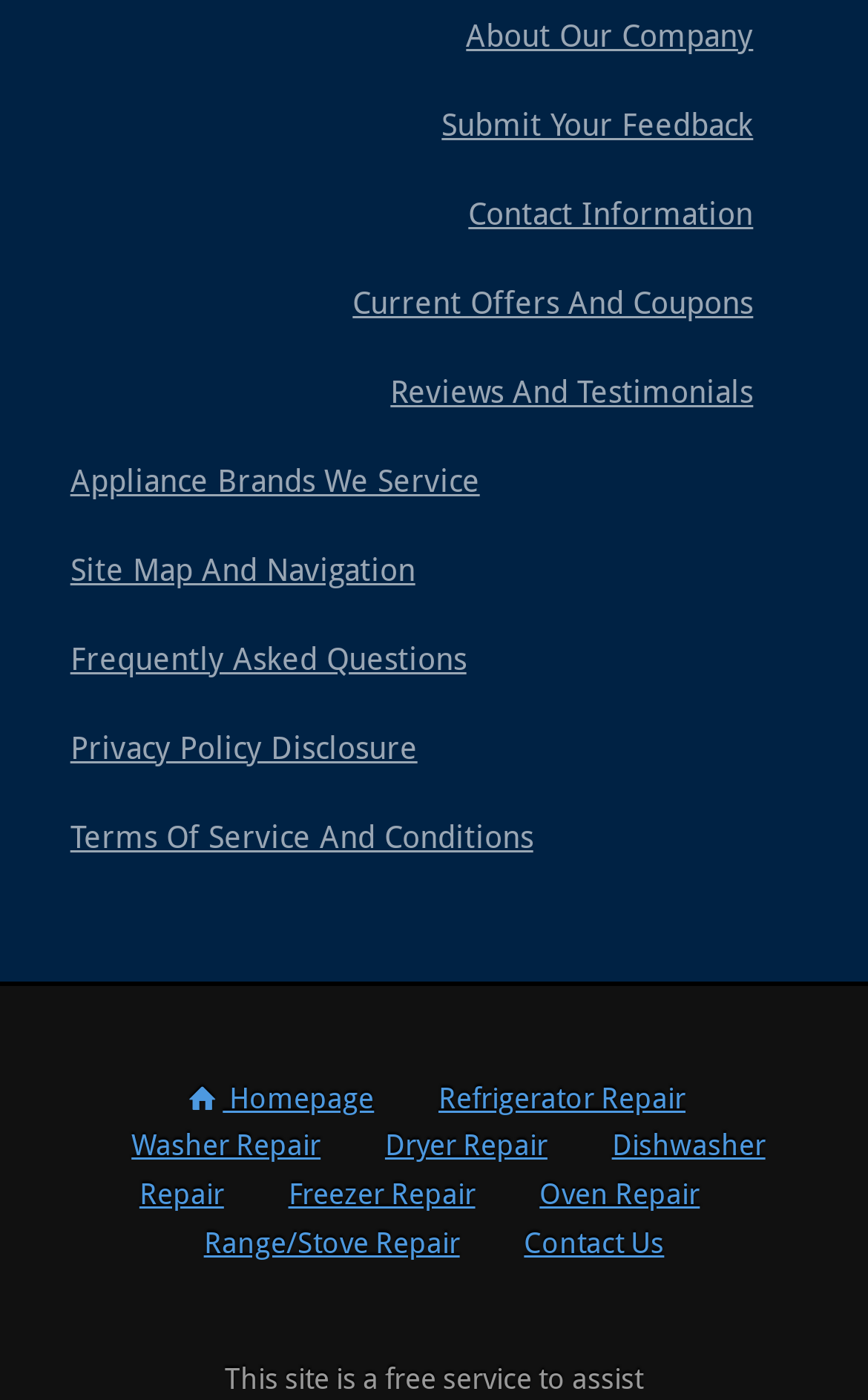Please mark the clickable region by giving the bounding box coordinates needed to complete this instruction: "Show article details".

None